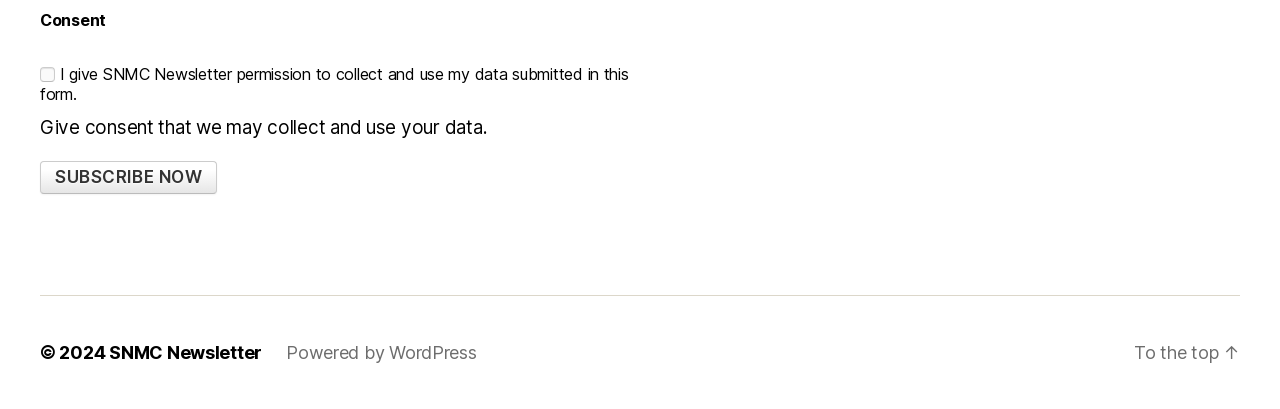What is the purpose of the 'To the top' link? Analyze the screenshot and reply with just one word or a short phrase.

Scroll to top